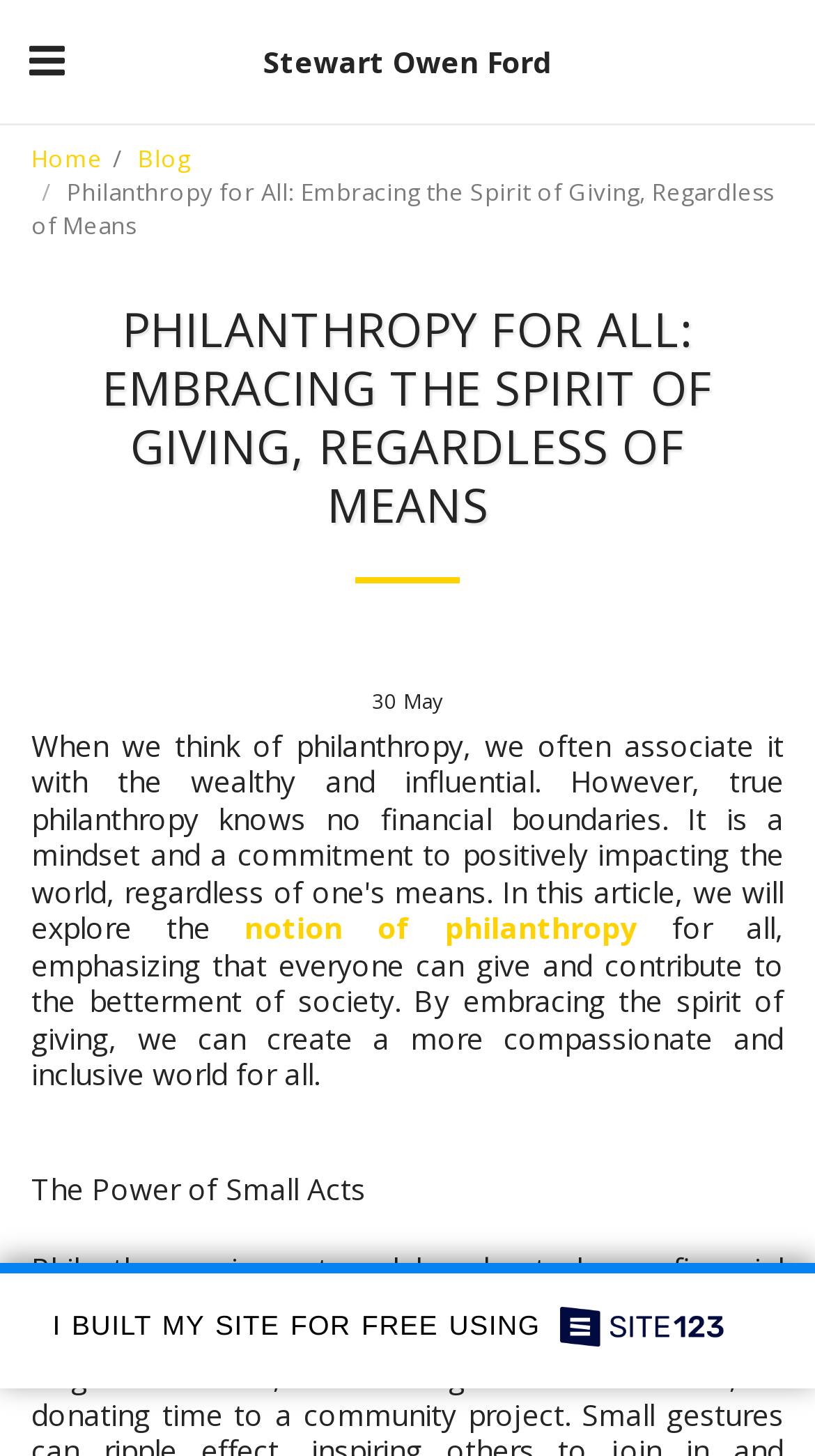What is the website builder mentioned at the bottom of the webpage?
From the screenshot, provide a brief answer in one word or phrase.

I Built My Site For Free